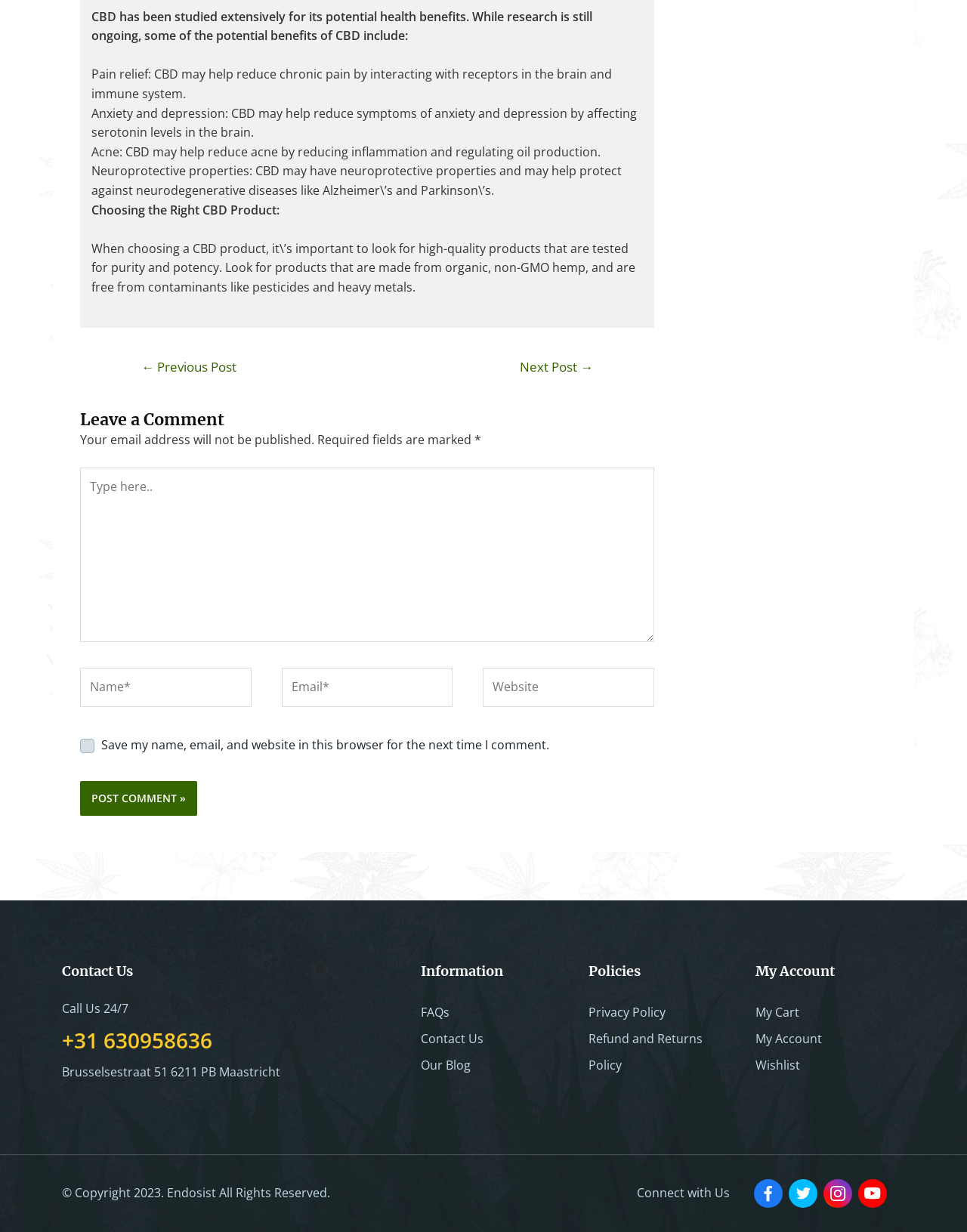Kindly determine the bounding box coordinates of the area that needs to be clicked to fulfill this instruction: "Type in the 'Name*' field".

[0.083, 0.542, 0.26, 0.574]